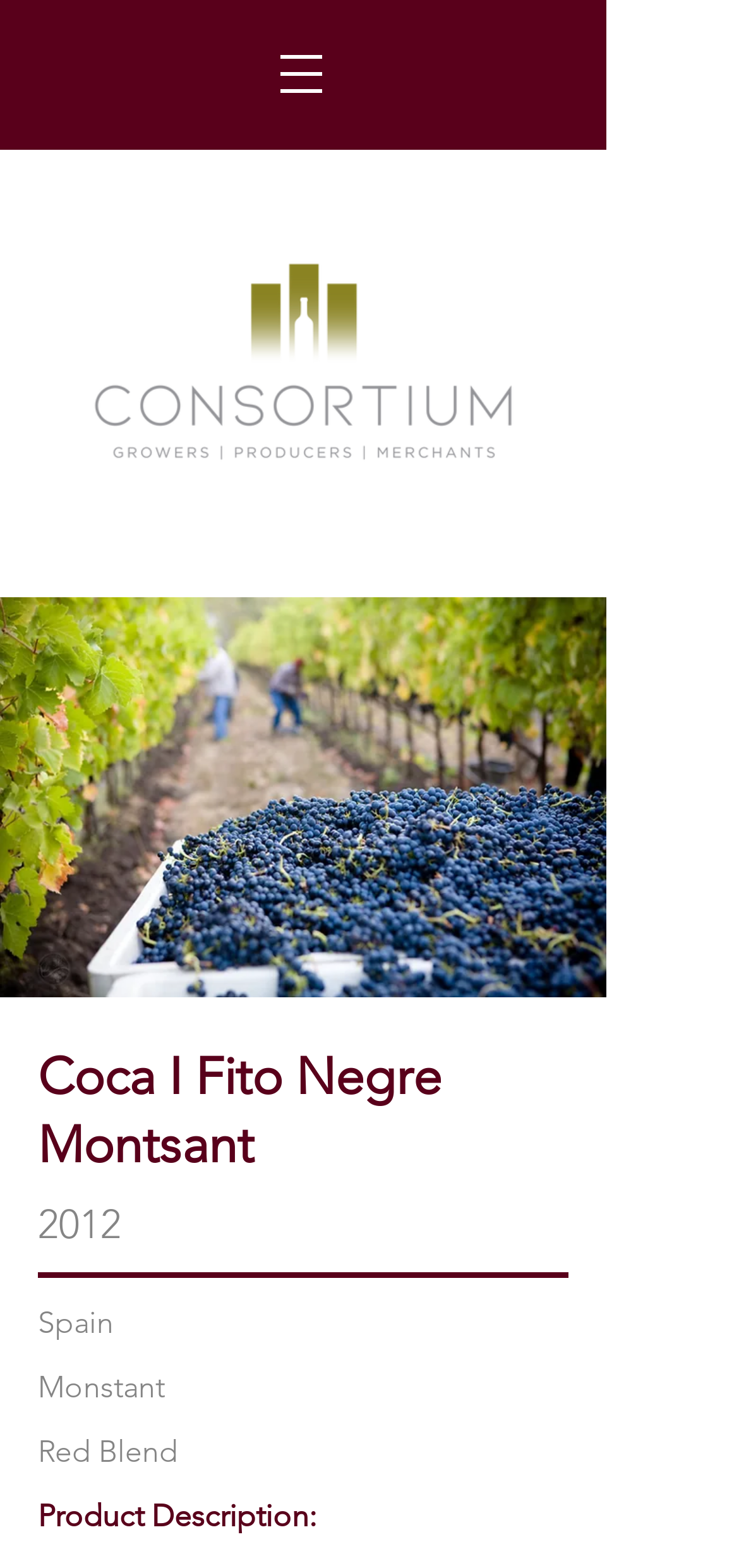In which region is Coca I Fito Negre Montsant from?
Respond to the question with a single word or phrase according to the image.

Monstant